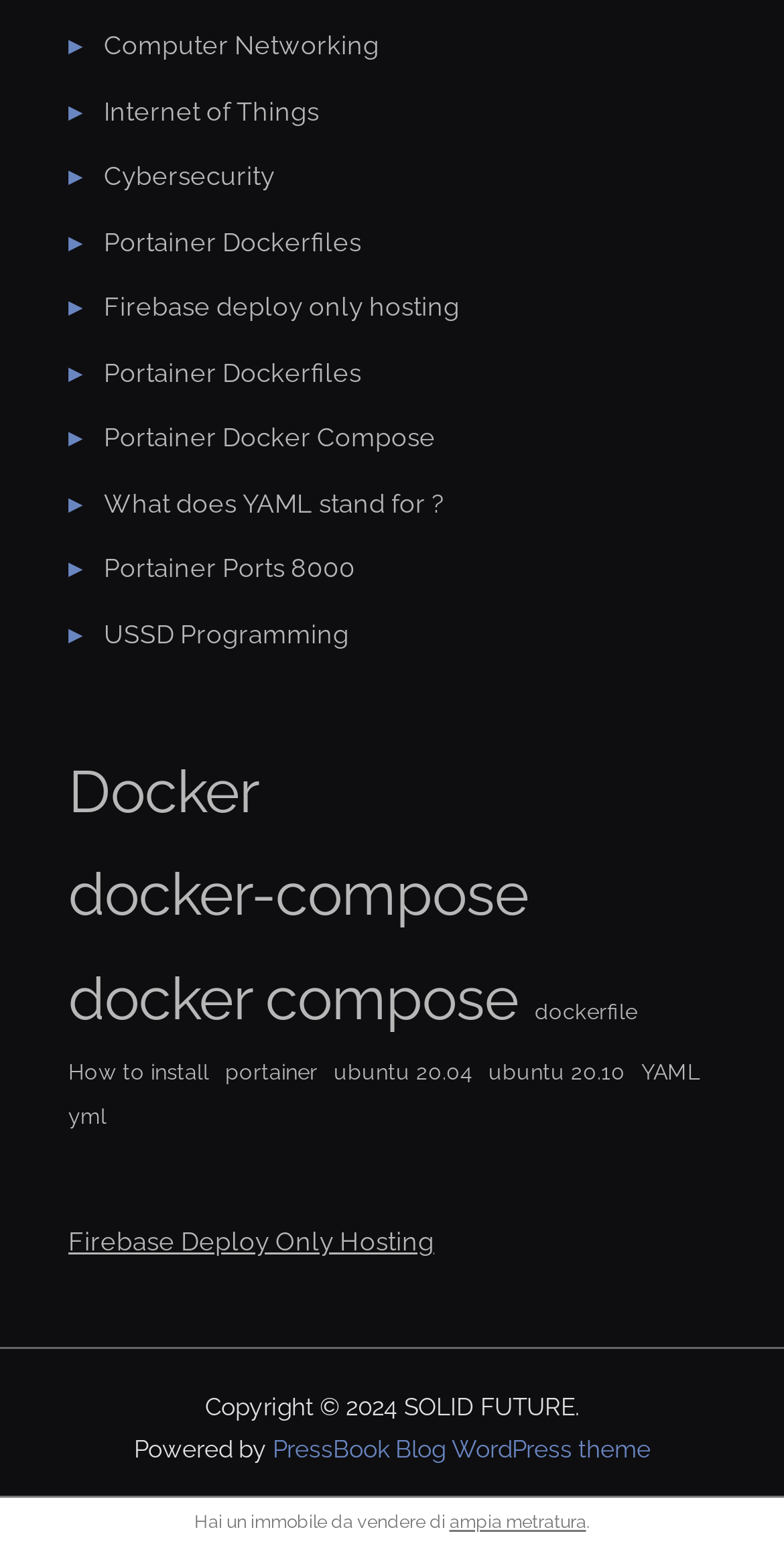Specify the bounding box coordinates of the region I need to click to perform the following instruction: "Explore Firebase Deploy Only Hosting". The coordinates must be four float numbers in the range of 0 to 1, i.e., [left, top, right, bottom].

[0.087, 0.792, 0.554, 0.811]